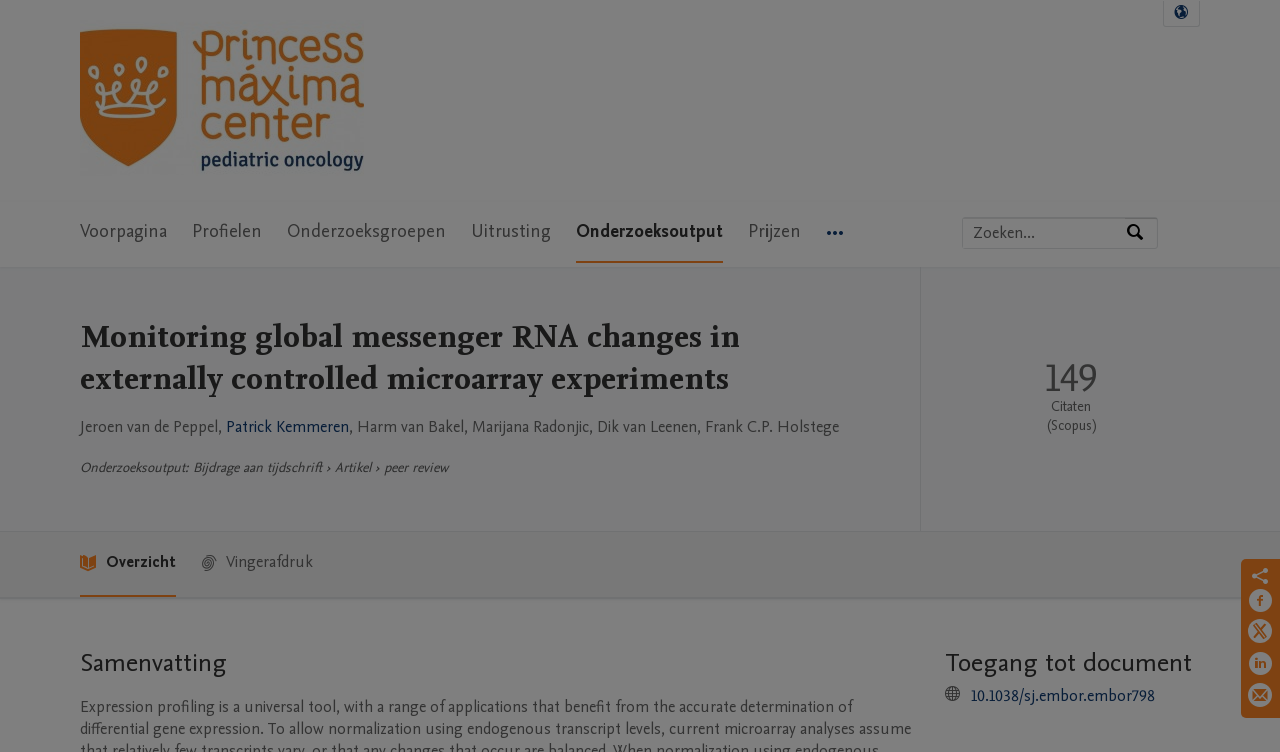Identify the bounding box coordinates for the element you need to click to achieve the following task: "Go to homepage". Provide the bounding box coordinates as four float numbers between 0 and 1, in the form [left, top, right, bottom].

[0.062, 0.269, 0.13, 0.35]